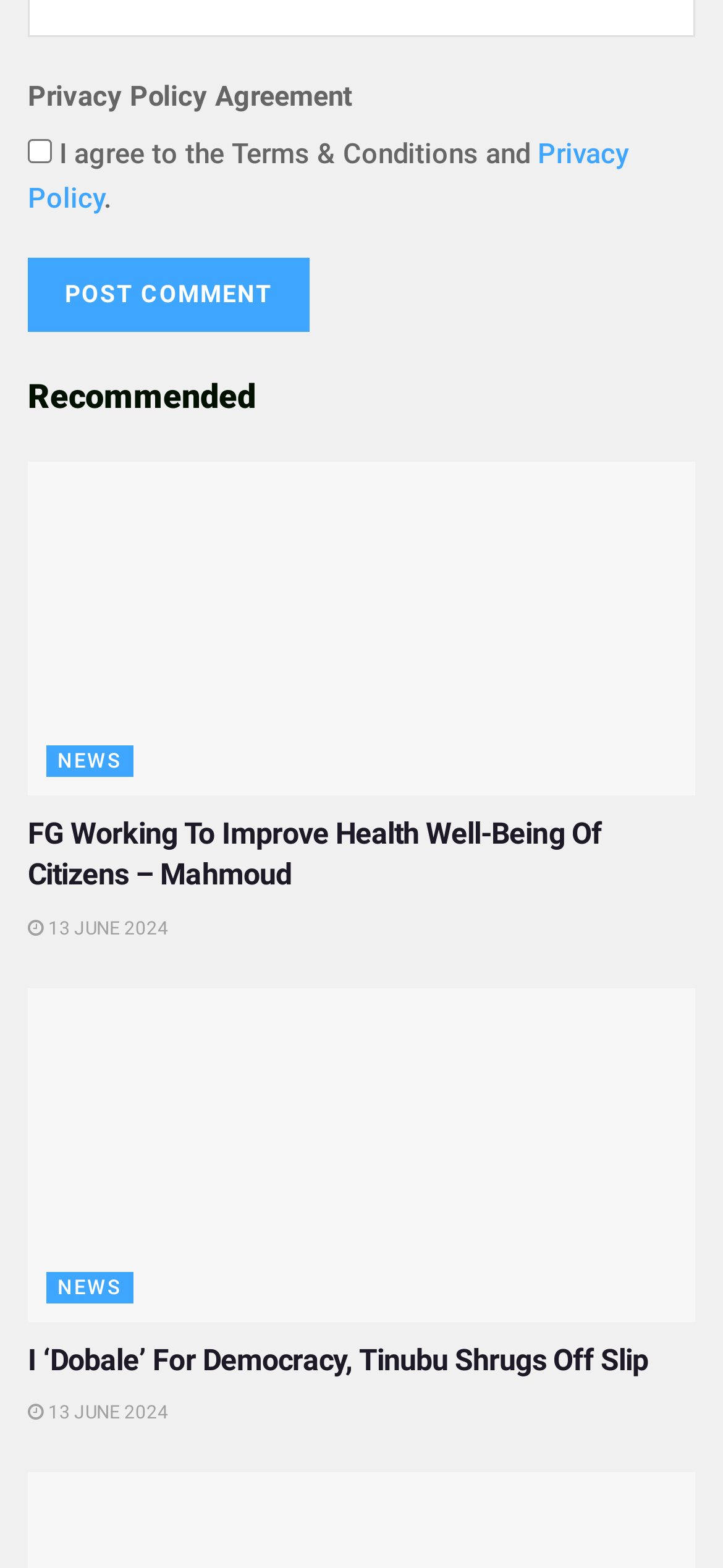Bounding box coordinates are specified in the format (top-left x, top-left y, bottom-right x, bottom-right y). All values are floating point numbers bounded between 0 and 1. Please provide the bounding box coordinate of the region this sentence describes: 行业新闻

None